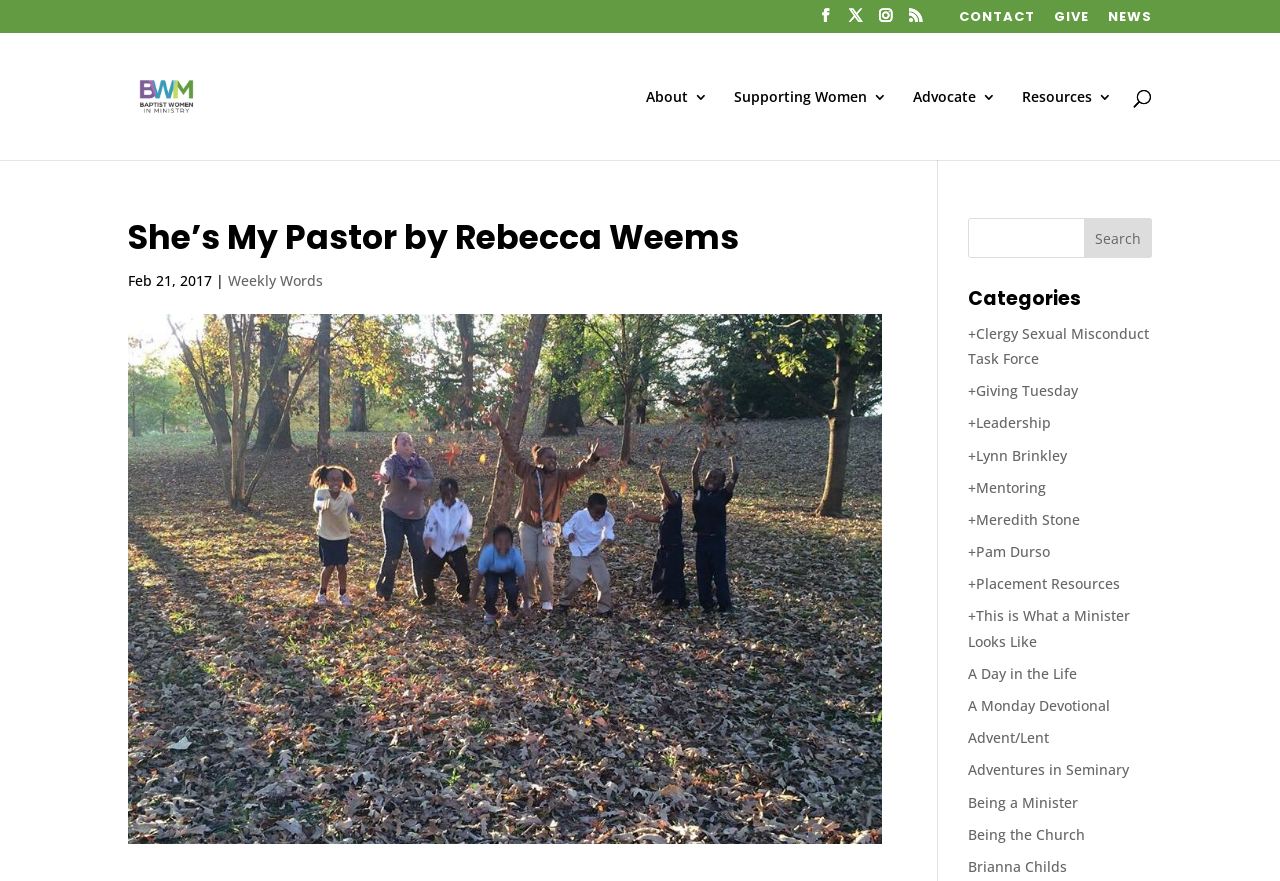Review the image closely and give a comprehensive answer to the question: How many categories are listed?

I counted the number of links under the heading 'Categories' which is located at [0.756, 0.327, 0.9, 0.364]. There are 17 links listed as categories.